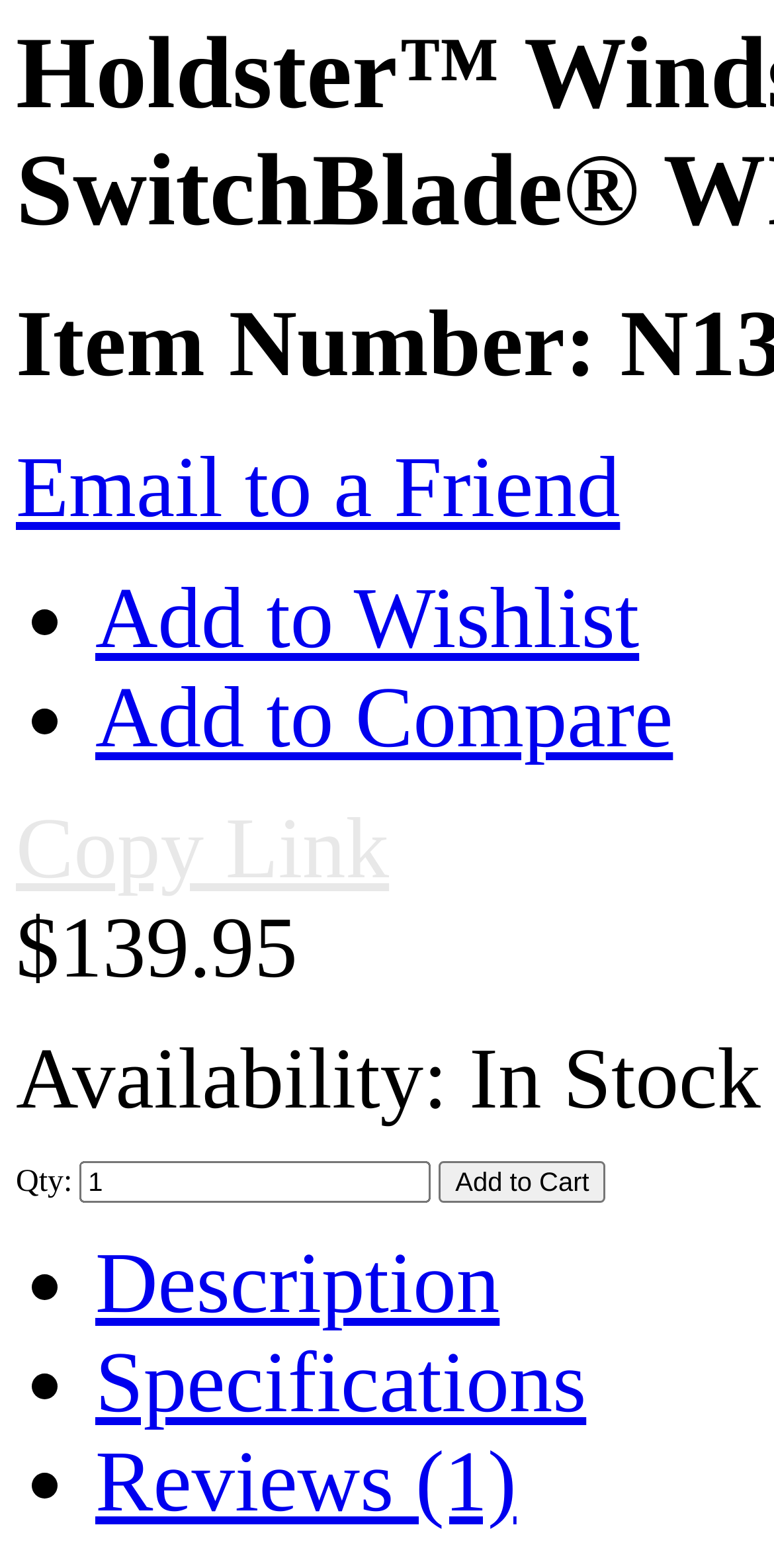Construct a comprehensive description capturing every detail on the webpage.

This webpage appears to be a product page, displaying information about a specific item. At the top, there are several links, including "Email to a Friend", "Add to Wishlist", "Add to Compare", and "Copy Link", which are aligned horizontally and take up about a quarter of the page's width.

Below these links, the product's price, "$139.95", is prominently displayed. Next to the price, there is a section indicating the product's availability, which is "In Stock". 

Further down, there is a quantity input field, accompanied by a label "Qty:", where users can enter the desired quantity. An "Add to Cart" button is located to the right of the input field.

The bottom section of the page features a list of links, including "Description", "Specifications", and "Reviews (1)", which are separated by bullet points. These links are likely to provide more detailed information about the product.